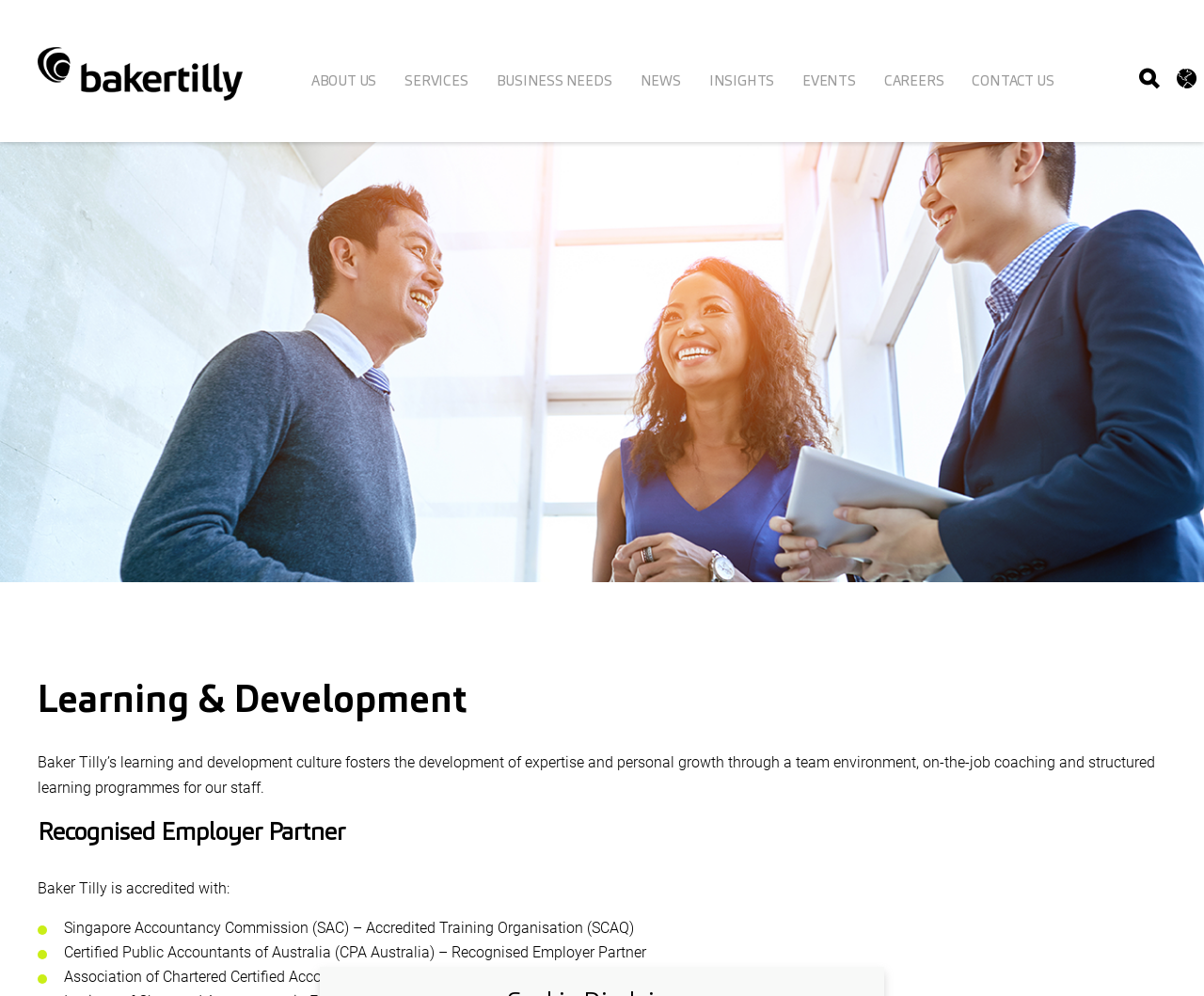How many accreditation does Baker Tilly have?
Please provide a comprehensive answer based on the information in the image.

Baker Tilly has three accreditations, which are listed on the webpage as 'Singapore Accountancy Commission (SAC) – Accredited Training Organisation (SCAQ)', 'Certified Public Accountants of Australia (CPA Australia) – Recognised Employer Partner', and 'Association of Chartered Certified Accountants (ACCA) – Approved Employer (Trainee Development – Gold)'.